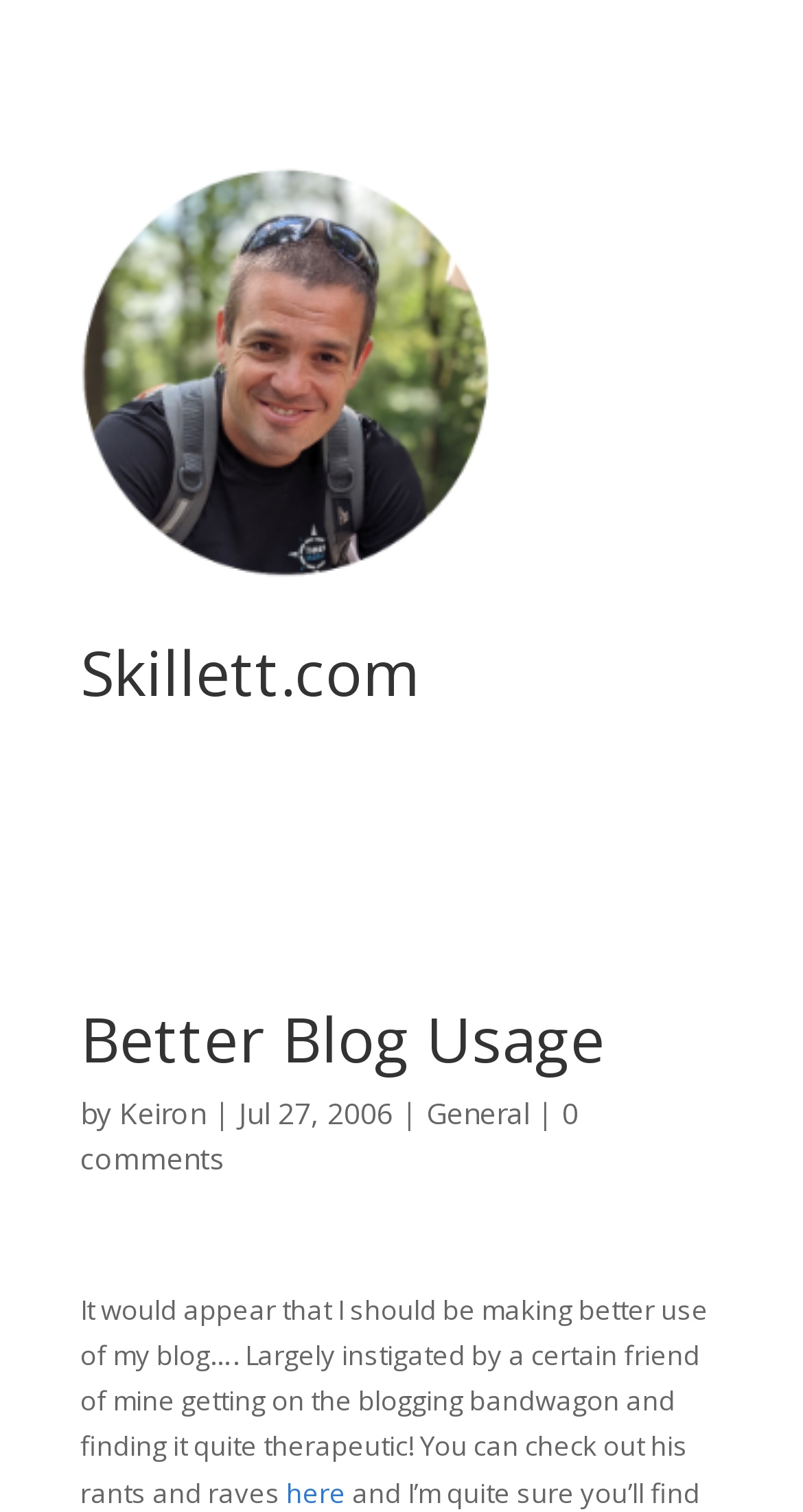What is the friend's blog mentioned in the post?
Please give a detailed and elaborate answer to the question.

The friend's blog mentioned in the post can be accessed by clicking the link 'here', which is located at the end of the blog post.